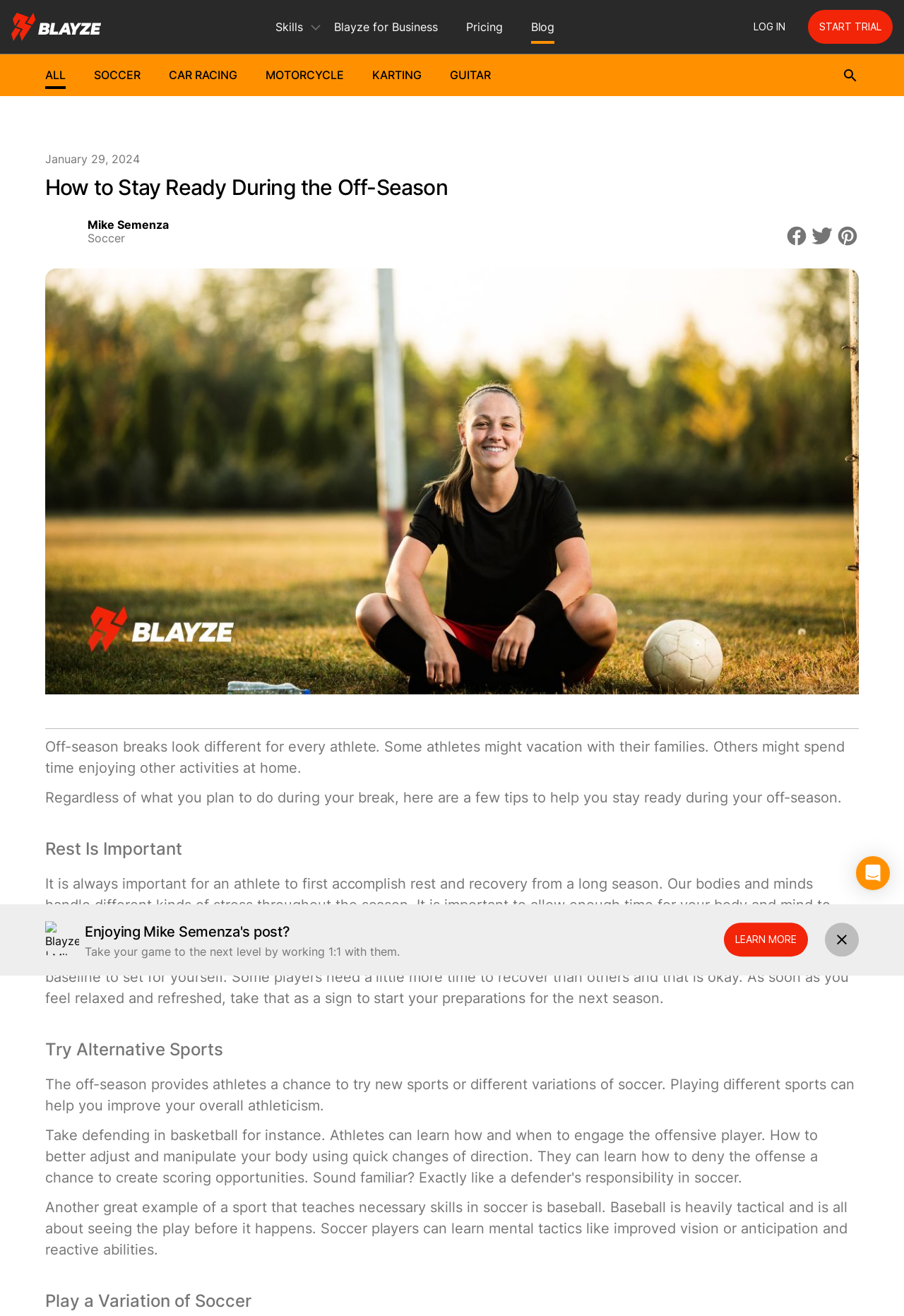Determine the webpage's heading and output its text content.

How to Stay Ready During the Off-Season